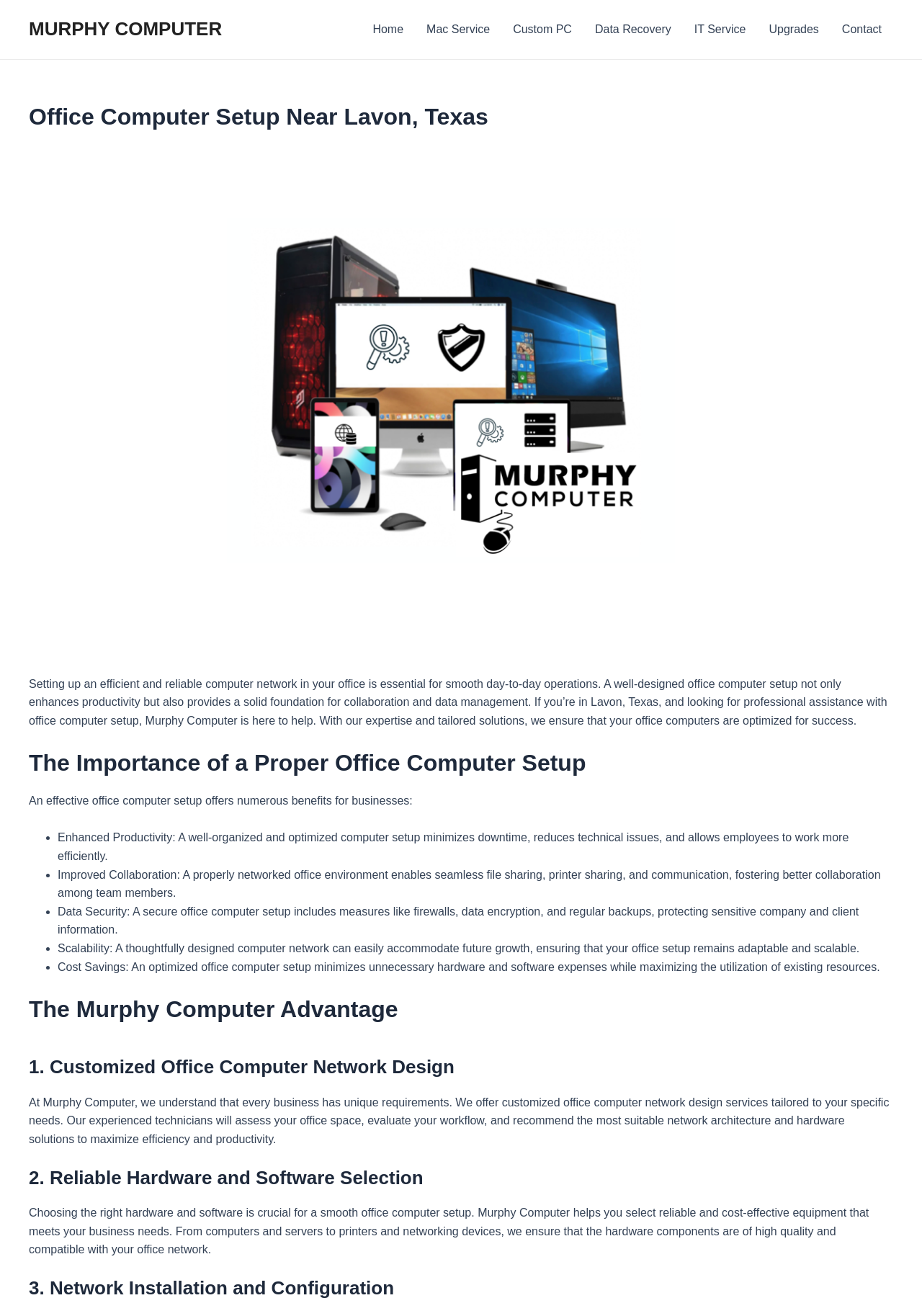Find the bounding box coordinates of the clickable region needed to perform the following instruction: "Click on the 'MURPHY COMPUTER' link". The coordinates should be provided as four float numbers between 0 and 1, i.e., [left, top, right, bottom].

[0.031, 0.014, 0.241, 0.03]